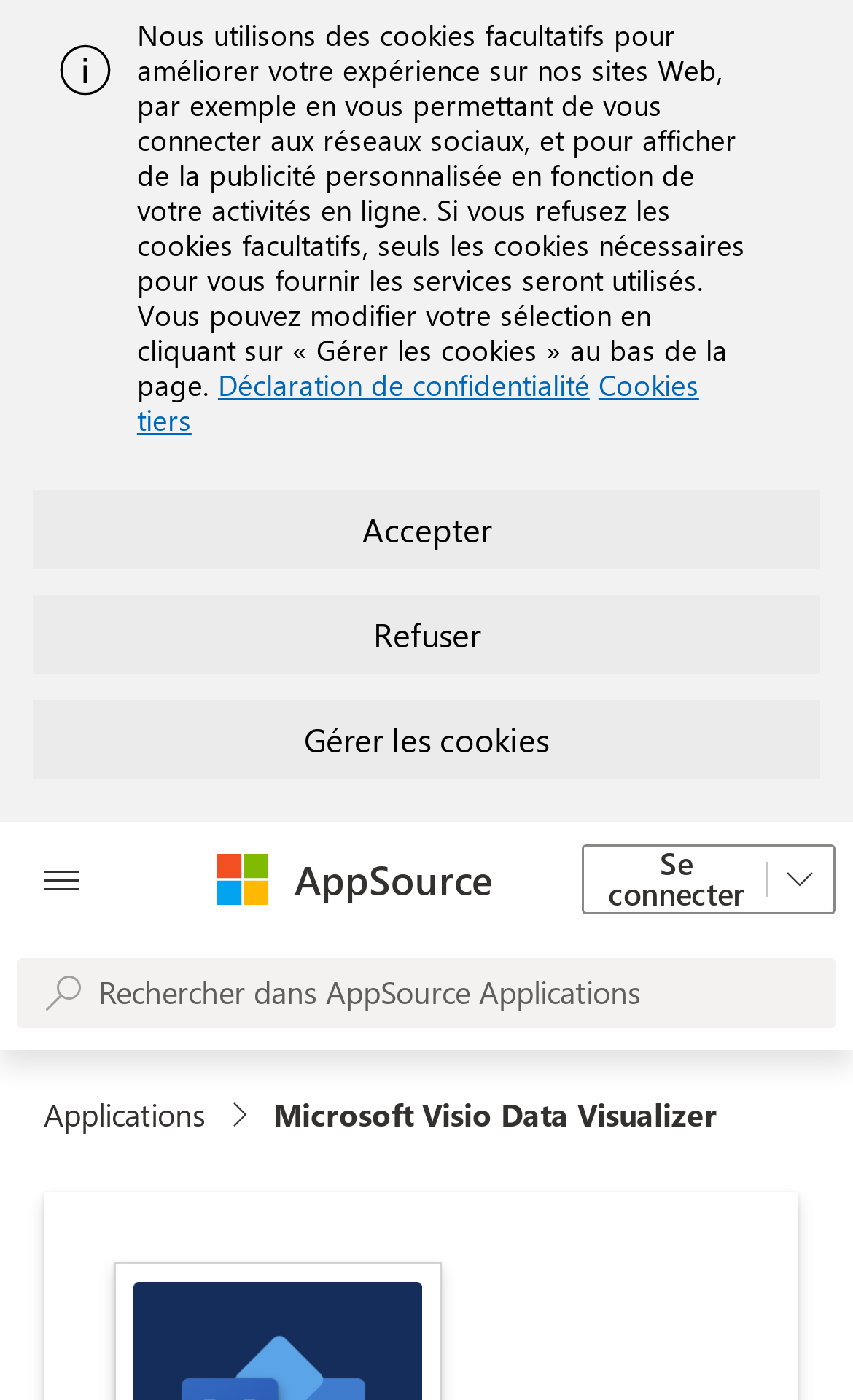How many buttons are in the top-right corner of the page?
Please give a detailed and elaborate explanation in response to the question.

The top-right corner of the page contains three buttons: 'Se connecter', 'Autres options de connexion', and 'AppSource'. These buttons are positioned closely together, indicating that they are related to user authentication and application access.